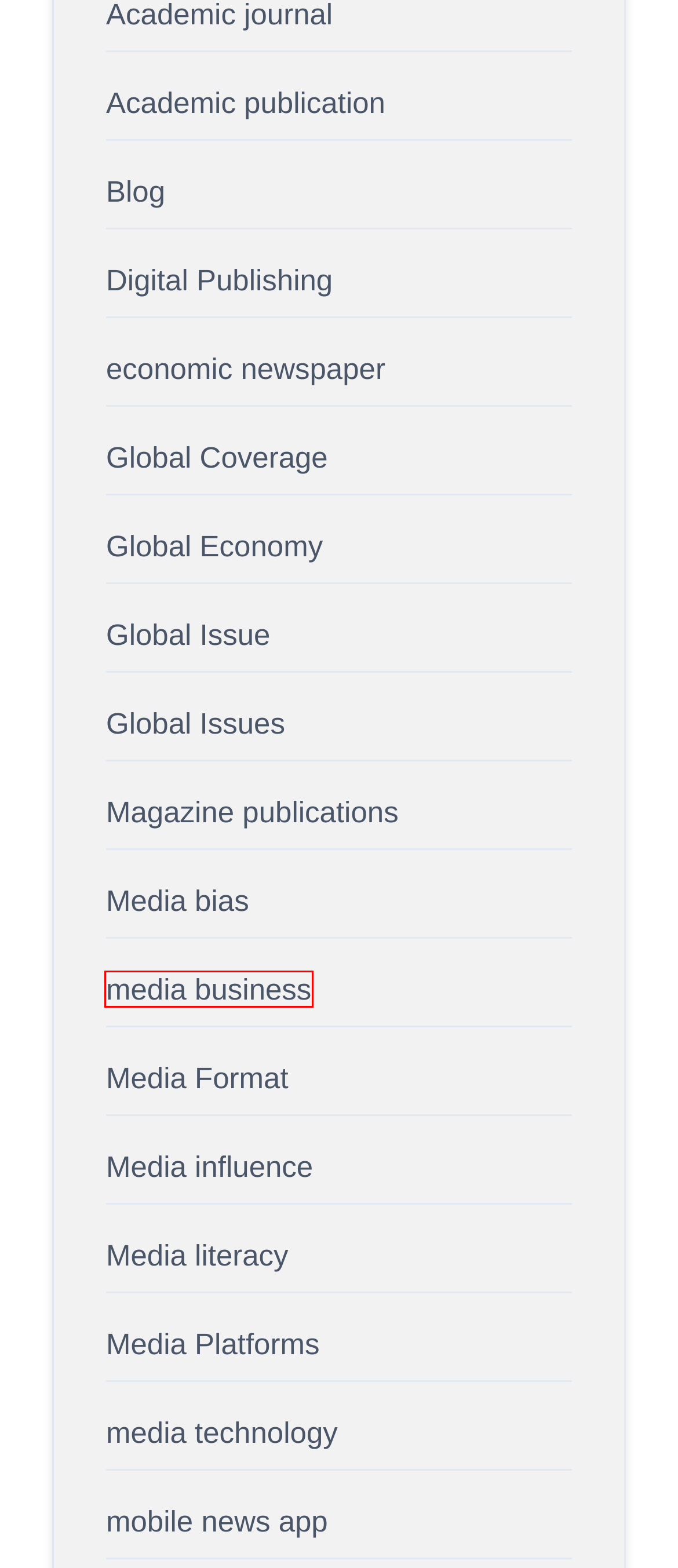You have a screenshot of a webpage with a red rectangle bounding box. Identify the best webpage description that corresponds to the new webpage after clicking the element within the red bounding box. Here are the candidates:
A. Global Economy - Achdus Torah's World News
B. Media Platforms - Achdus Torah's World News
C. mobile news app - Achdus Torah's World News
D. Media influence - Achdus Torah's World News
E. Media Format - Achdus Torah's World News
F. Media bias - Achdus Torah's World News
G. media business - Achdus Torah's World News
H. Media literacy - Achdus Torah's World News

G